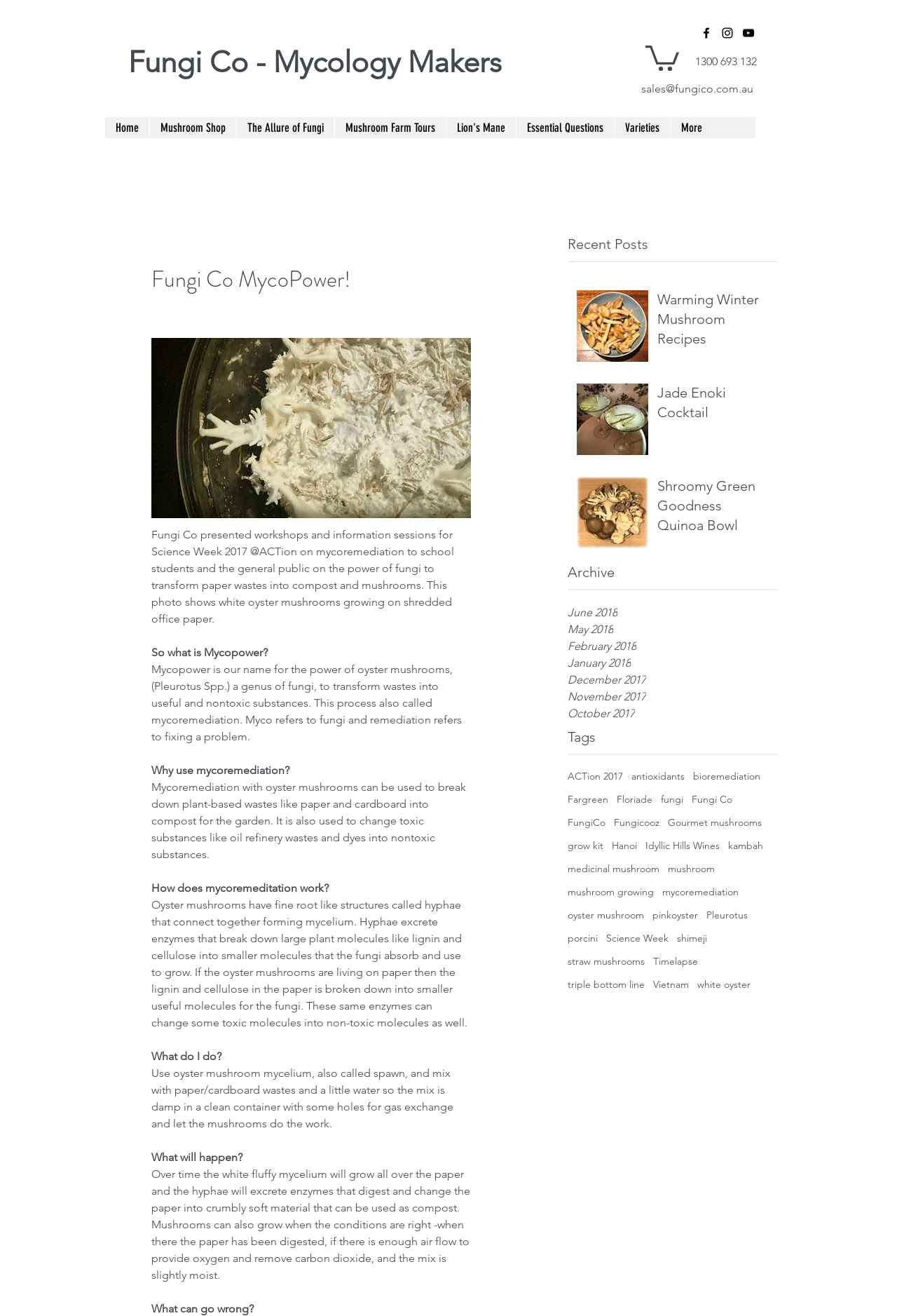Answer the question in one word or a short phrase:
What is the purpose of the 'Archive' section?

To access past blog posts